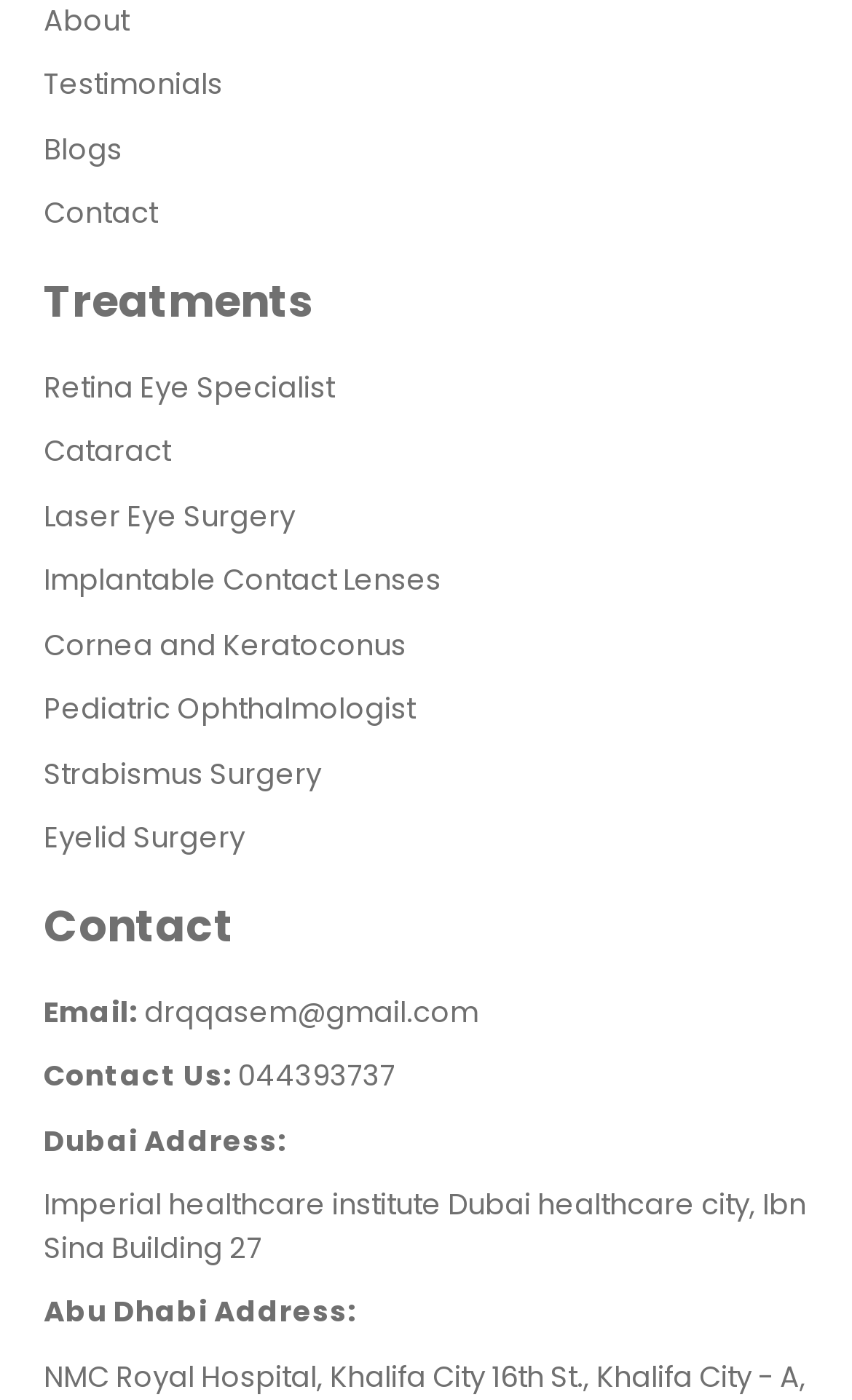What is the email address to contact?
Refer to the image and provide a thorough answer to the question.

I looked for the email address in the 'Contact' section and found it in the link 'Email: drqqasem@gmail.com'.